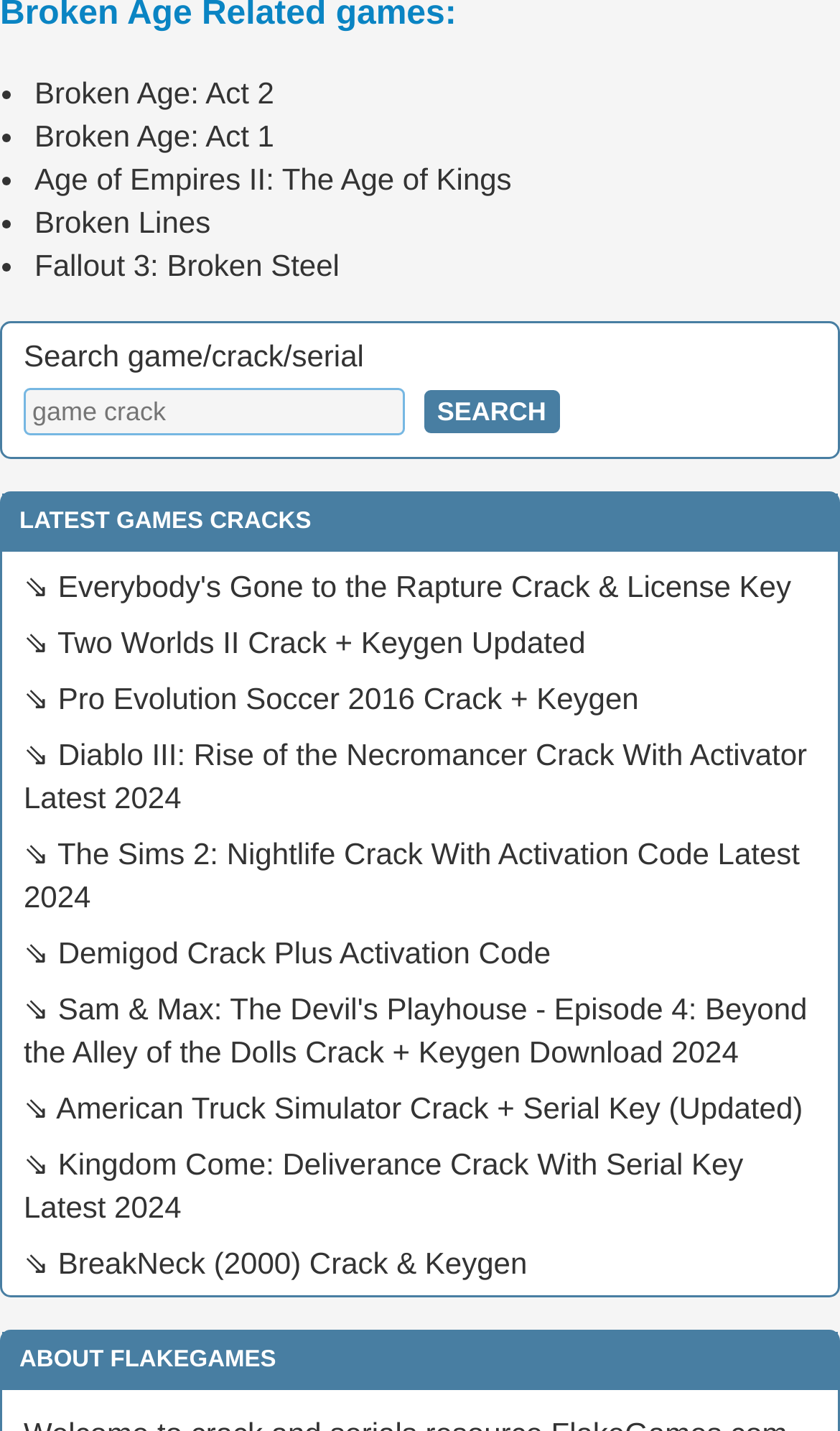What is the purpose of the 'Search' button?
Offer a detailed and exhaustive answer to the question.

The 'Search' button is used to initiate a search for games, cracks, or serials based on the input in the adjacent textbox. It is located next to the textbox and has a 'SEARCH' static text on it.